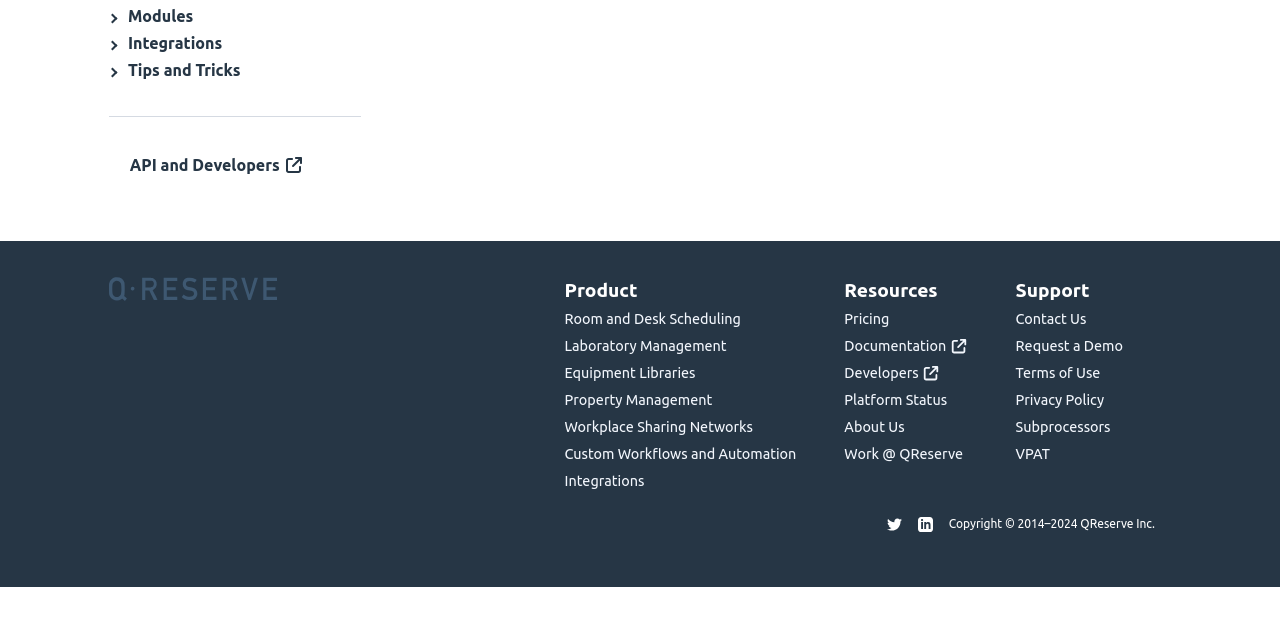Determine the bounding box for the HTML element described here: "Contact Us". The coordinates should be given as [left, top, right, bottom] with each number being a float between 0 and 1.

[0.793, 0.486, 0.849, 0.511]